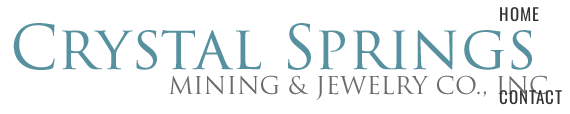Construct a detailed narrative about the image.

The image features the elegantly designed header of the "Crystal Springs Mining & Jewelry Co., Inc." webpage. Prominently displayed is the company name in a sophisticated typography. The text "CRYSTAL SPRINGS" is rendered in a beautiful blue hue, conveying a sense of calm and elegance, while "MINING & JEWELRY CO., INC." appears in a more understated gray, reflecting the company's focus on quality and craftsmanship. Accompanying these elements are navigation links to "HOME" and "CONTACT," positioned neatly to the right, facilitating easy access to essential sections of the website. This header sets a welcoming tone for visitors interested in exploring the world of crystals and jewelry.